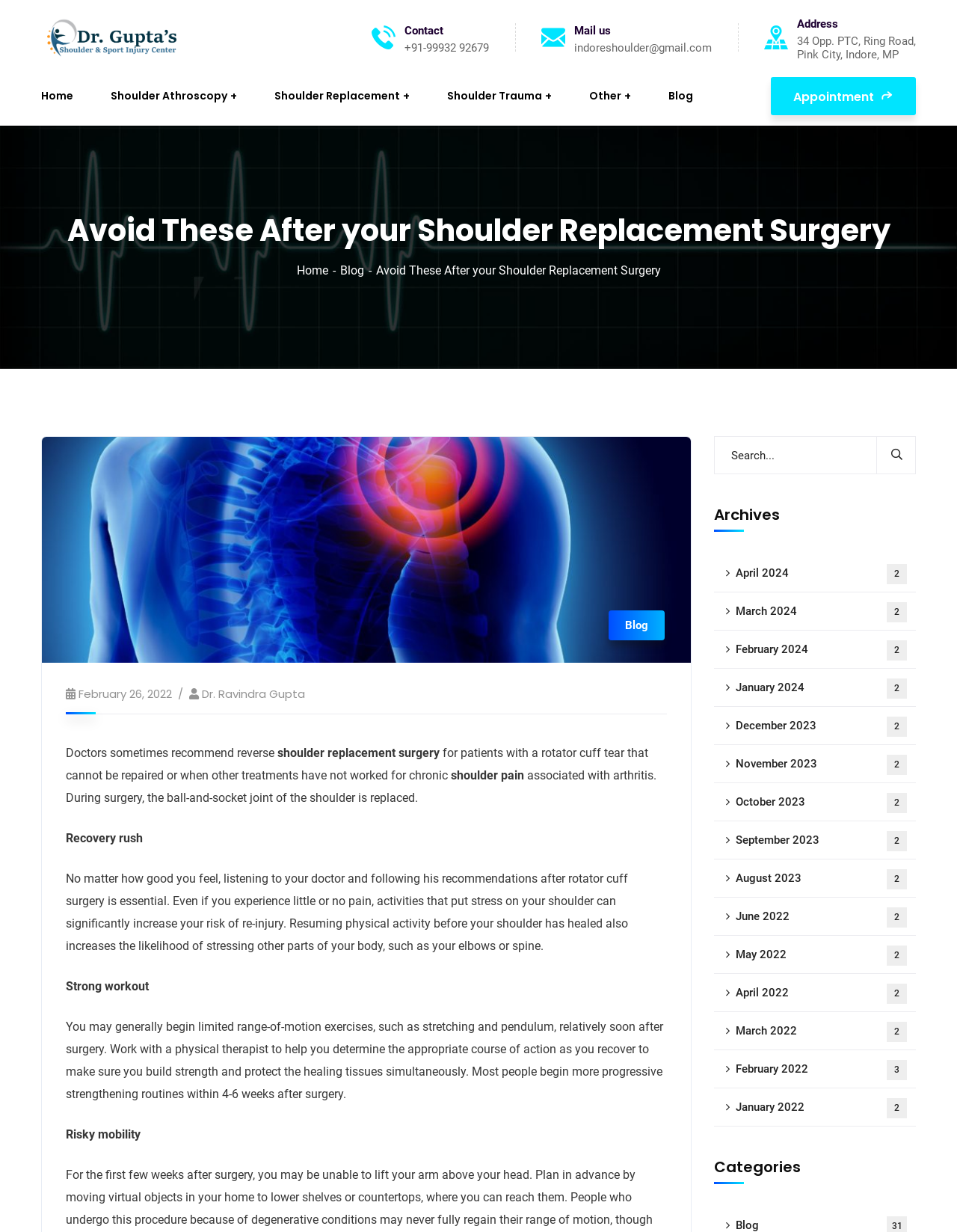How many links are there in the 'Archives' section?
Using the image as a reference, deliver a detailed and thorough answer to the question.

The 'Archives' section is located at the bottom-right corner of the webpage. It contains 13 links, each representing a month and year, such as 'April 2024 2', 'March 2024 2', and so on.